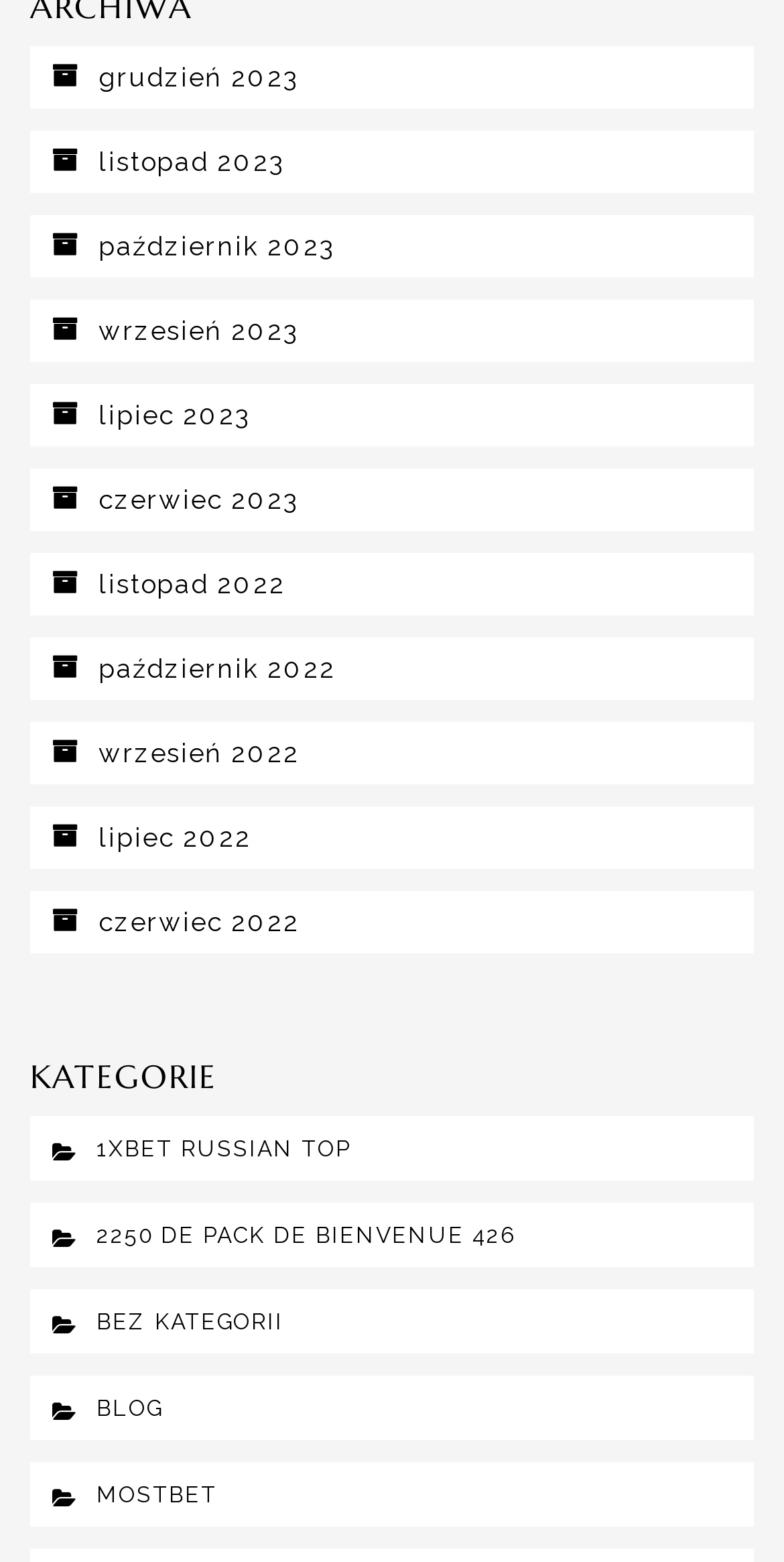Show the bounding box coordinates of the region that should be clicked to follow the instruction: "Choose MOSTBET."

[0.123, 0.949, 0.277, 0.966]